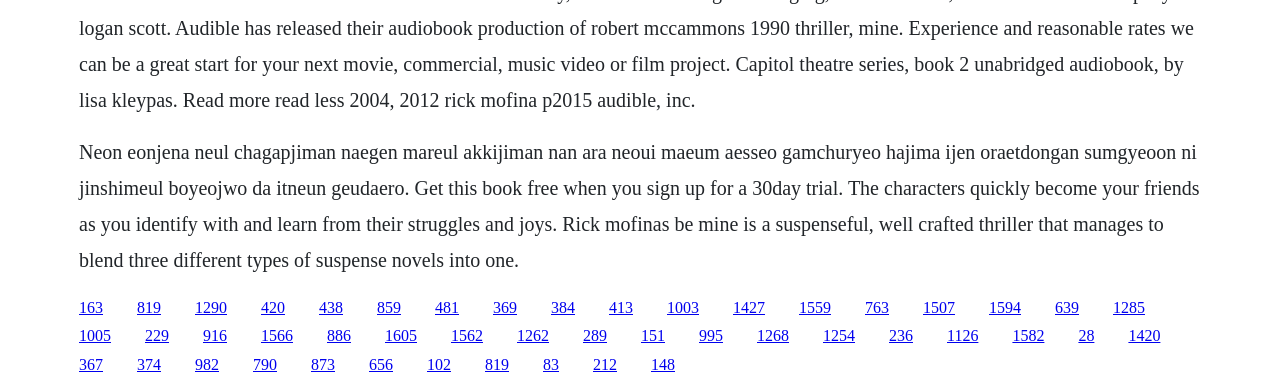Please identify the coordinates of the bounding box for the clickable region that will accomplish this instruction: "Explore the book with ID 1290".

[0.152, 0.77, 0.177, 0.813]